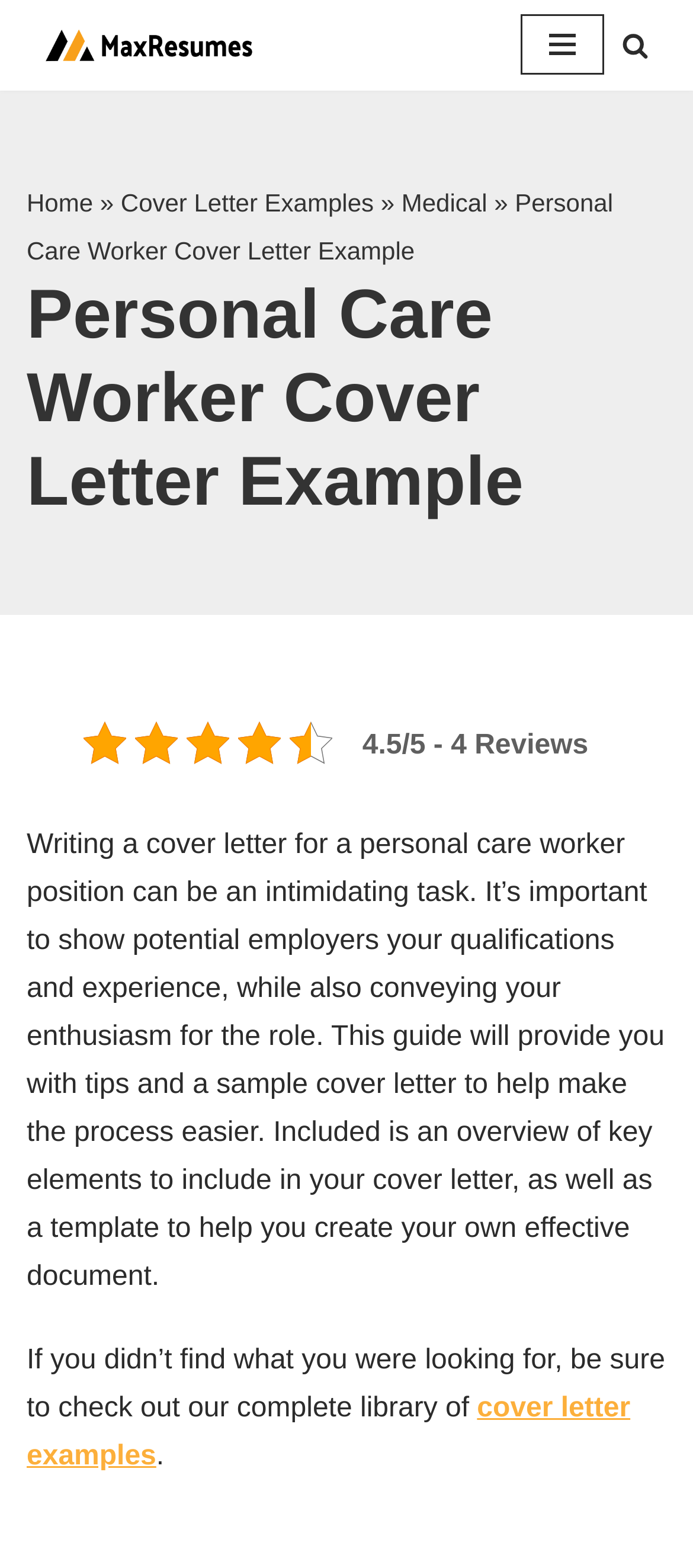Identify the bounding box coordinates of the clickable region necessary to fulfill the following instruction: "View cover letter examples". The bounding box coordinates should be four float numbers between 0 and 1, i.e., [left, top, right, bottom].

[0.174, 0.12, 0.539, 0.138]